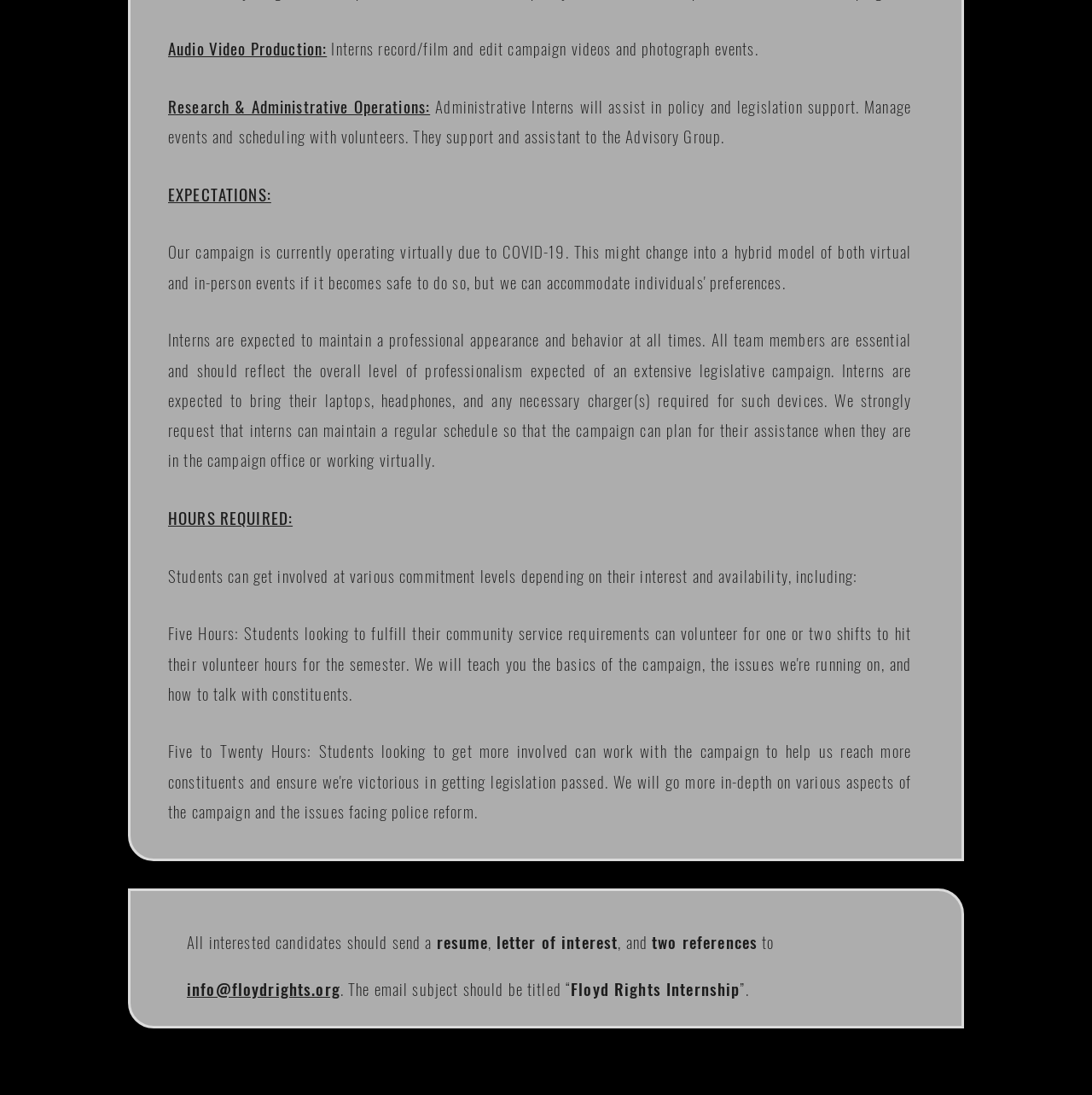Identify the bounding box for the element characterized by the following description: "aria-label="Twitter"".

[0.679, 0.962, 0.702, 0.985]